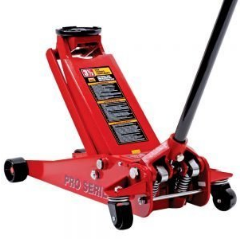Describe every aspect of the image in detail.

This image showcases the BIG RED Torin Hydraulic Trolley Floor Jack, a high-performance tool designed for lifting vehicles. Its striking red color is complemented by a professional-grade build, ideal for garage use or automotive repairs. The jack features a sturdy construction with a generous lifting capacity of 3.5 tons, making it versatile enough for various vehicles. The long handle allows for easy operation and maneuverability, ensuring safe lifting with a locking mechanism for added stability. This product is part of the Big Red range, known for its reliability and efficiency in heavy-duty applications, making it a must-have for both professional mechanics and DIY enthusiasts.